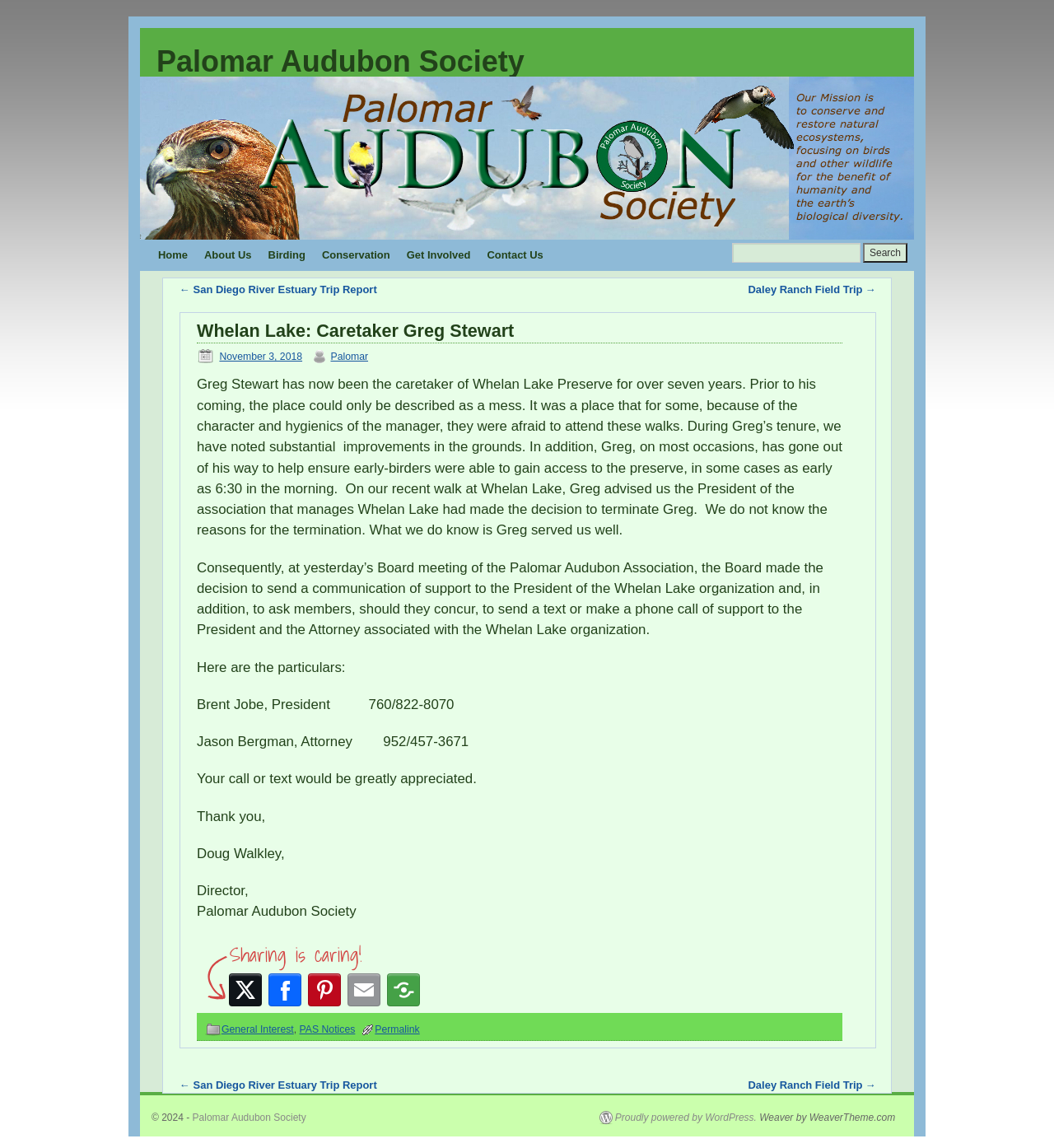Determine the bounding box coordinates of the UI element described below. Use the format (top-left x, top-left y, bottom-right x, bottom-right y) with floating point numbers between 0 and 1: Contact Us

[0.454, 0.209, 0.523, 0.236]